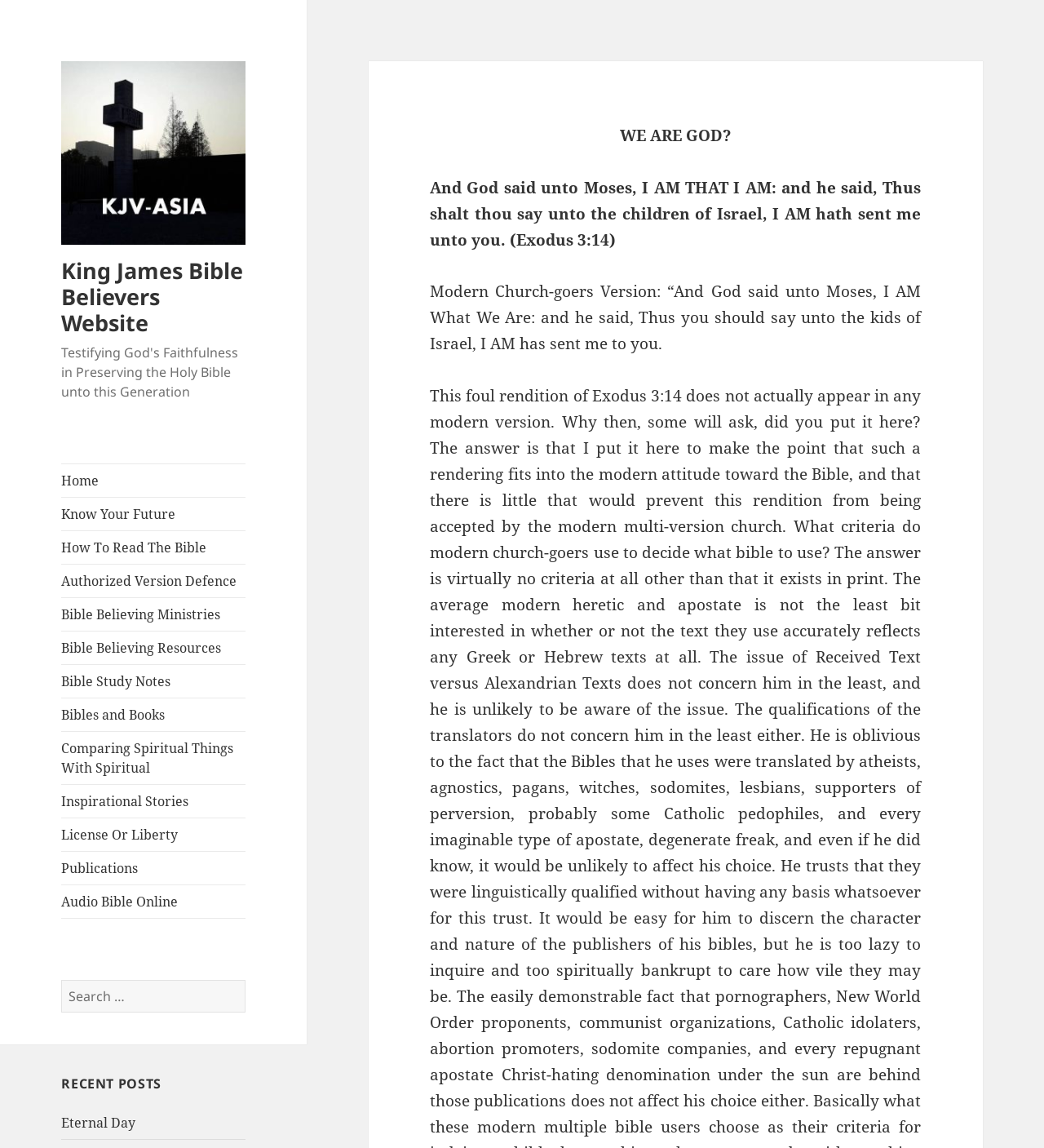Refer to the element description Publications and identify the corresponding bounding box in the screenshot. Format the coordinates as (top-left x, top-left y, bottom-right x, bottom-right y) with values in the range of 0 to 1.

[0.059, 0.742, 0.235, 0.77]